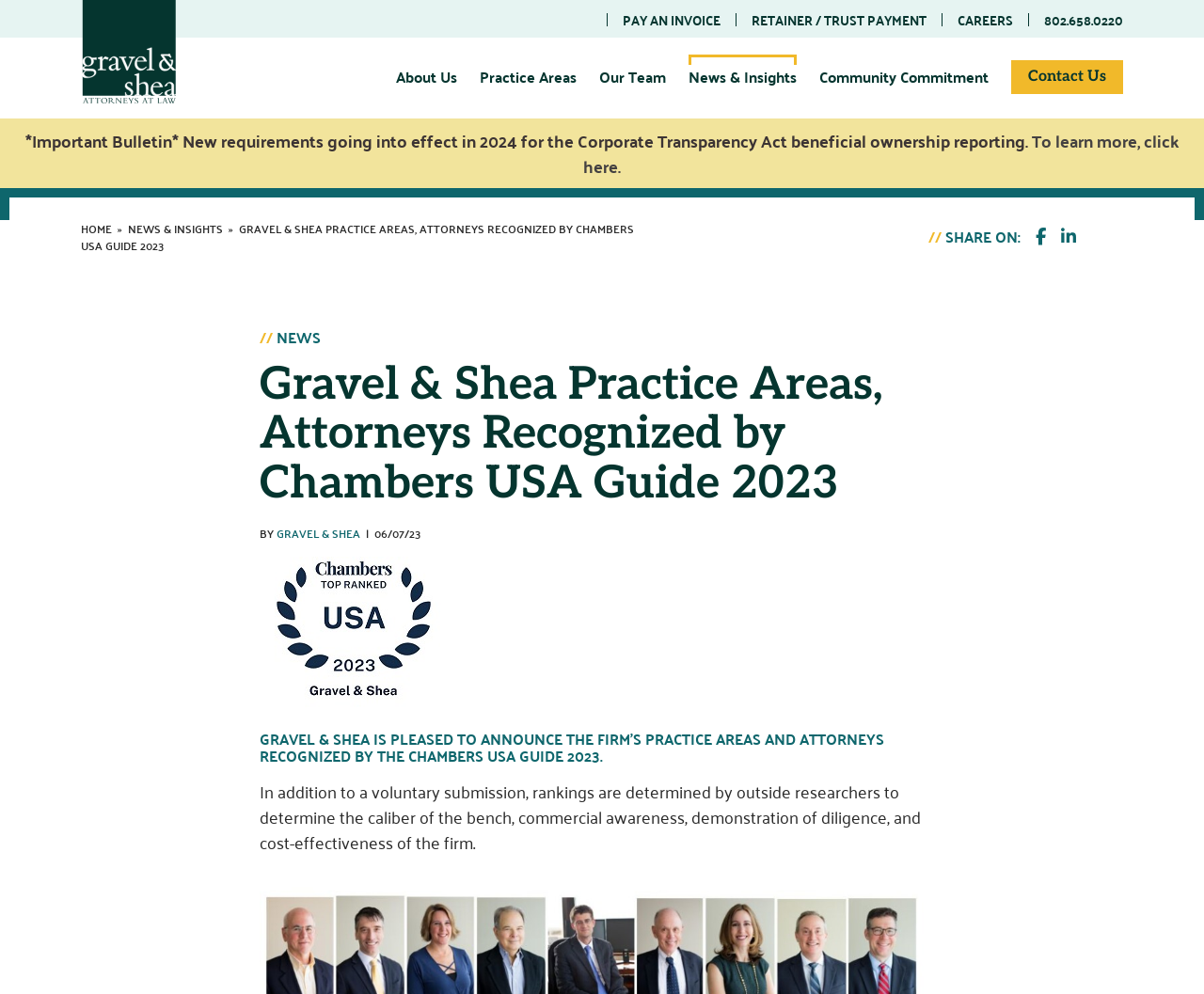Please identify the bounding box coordinates of the element on the webpage that should be clicked to follow this instruction: "Learn more about the Corporate Transparency Act". The bounding box coordinates should be given as four float numbers between 0 and 1, formatted as [left, top, right, bottom].

[0.484, 0.126, 0.979, 0.183]